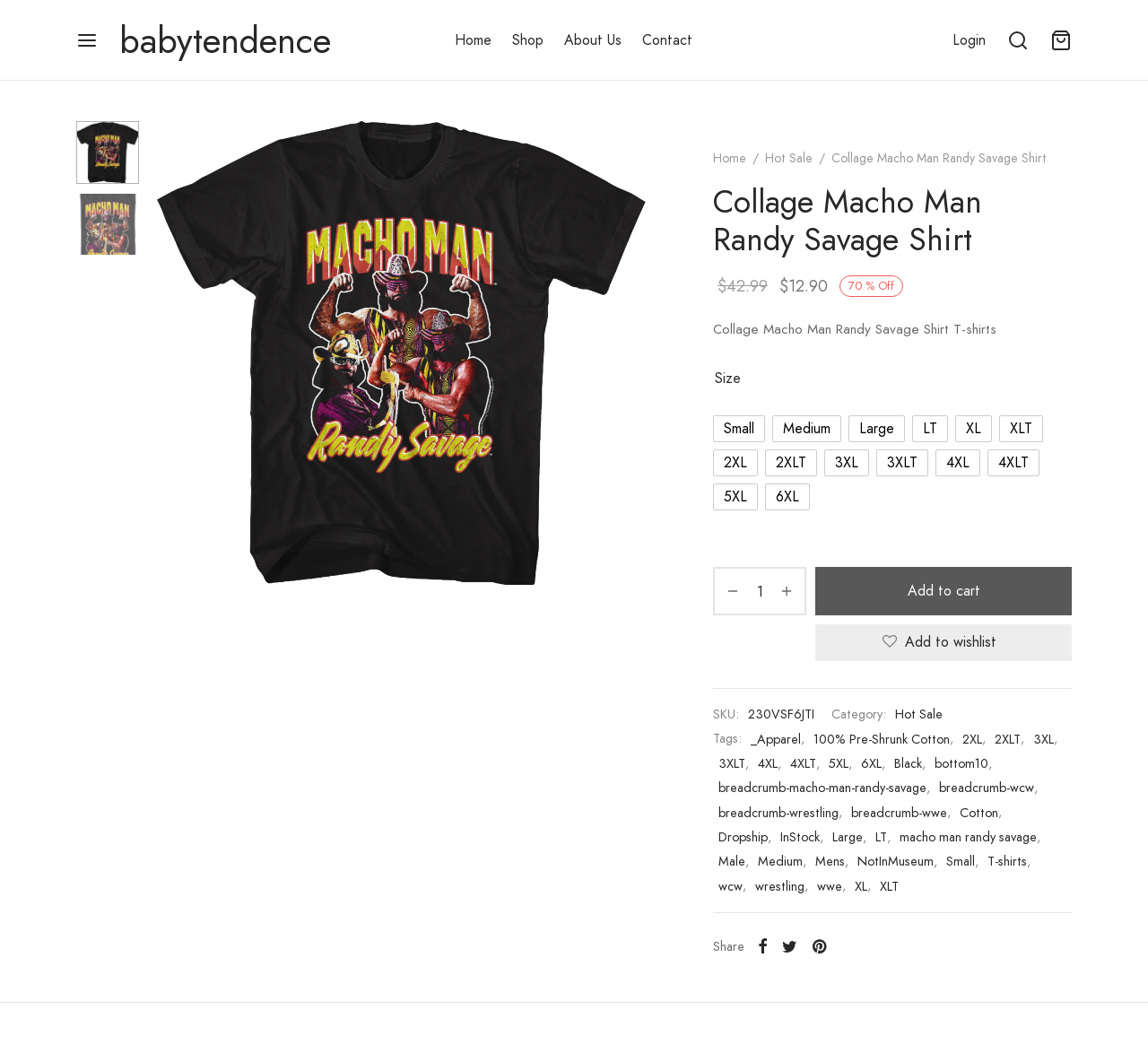Locate the bounding box coordinates of the area you need to click to fulfill this instruction: 'Click the 'Add to cart' button'. The coordinates must be in the form of four float numbers ranging from 0 to 1: [left, top, right, bottom].

[0.71, 0.543, 0.934, 0.589]